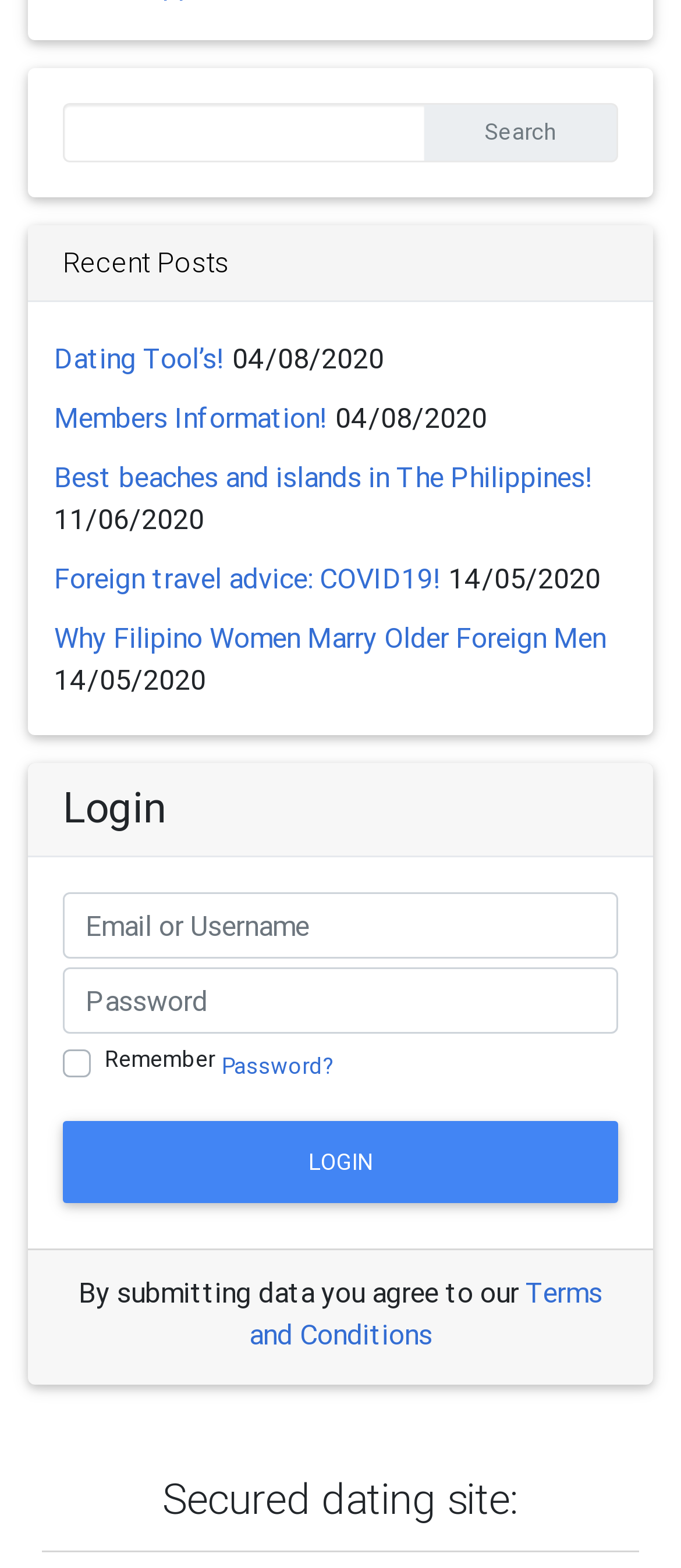Please specify the bounding box coordinates in the format (top-left x, top-left y, bottom-right x, bottom-right y), with all values as floating point numbers between 0 and 1. Identify the bounding box of the UI element described by: Main Menu

None